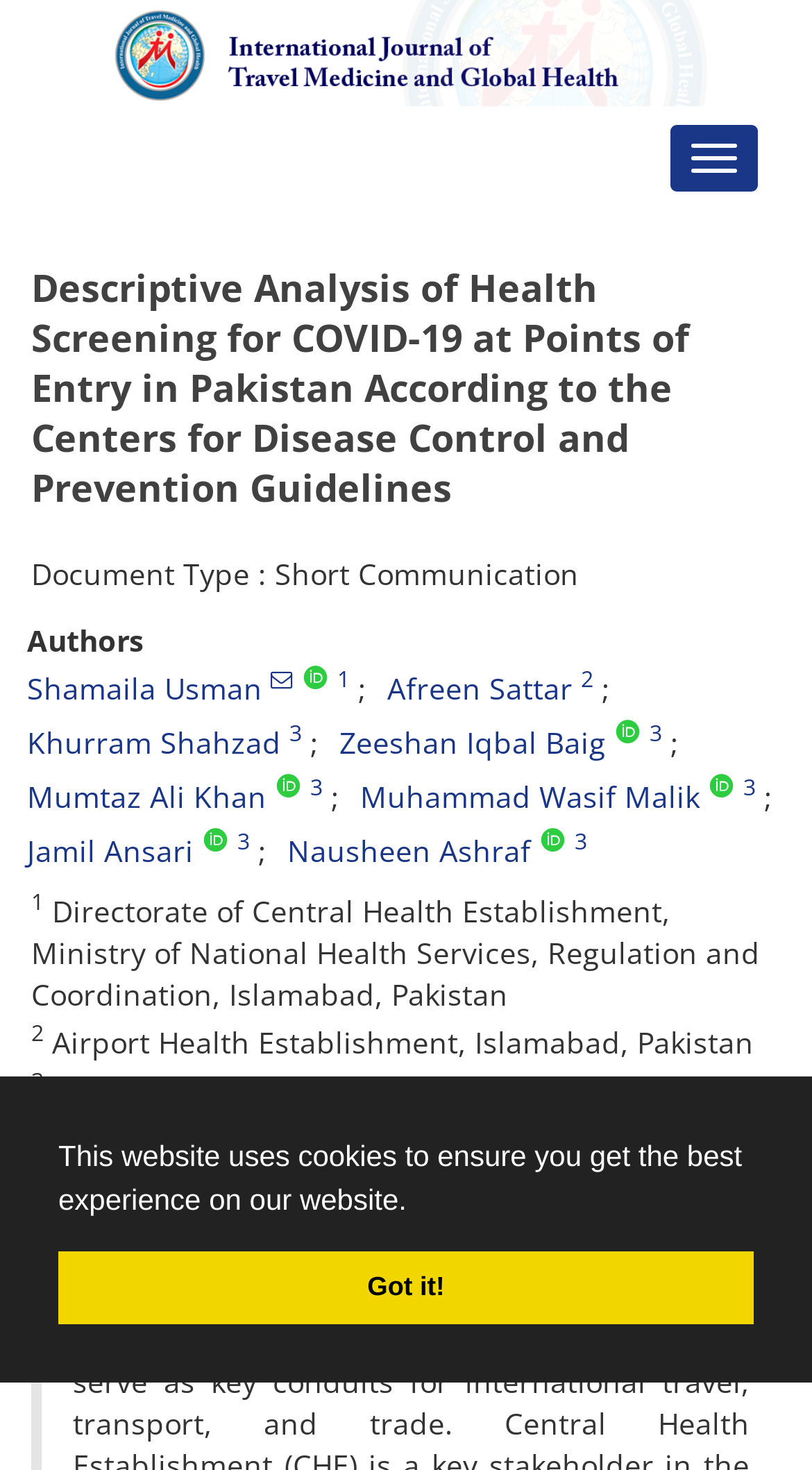Identify the bounding box for the UI element specified in this description: "Afreen Sattar". The coordinates must be four float numbers between 0 and 1, formatted as [left, top, right, bottom].

[0.477, 0.454, 0.705, 0.481]